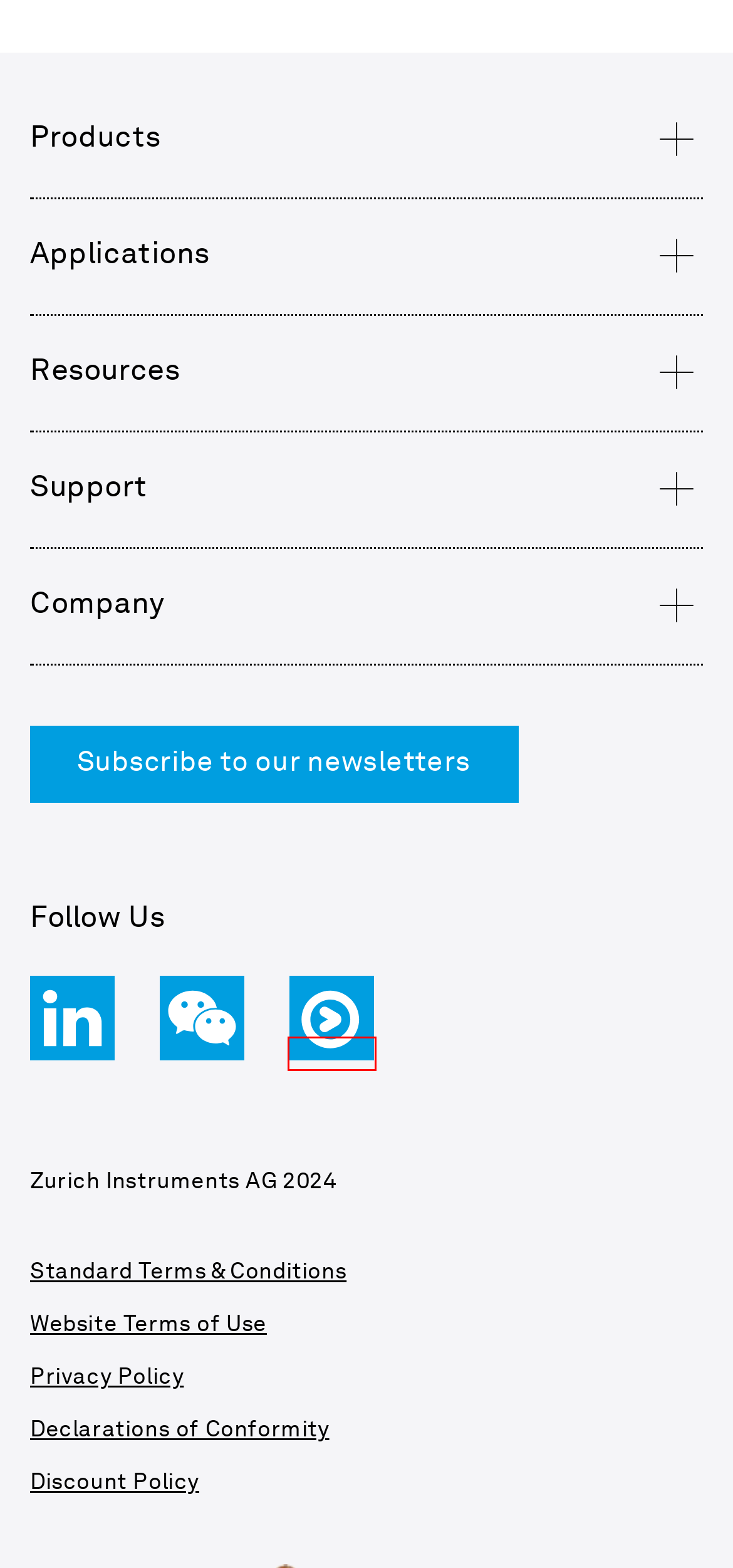Given a screenshot of a webpage with a red bounding box, please pick the webpage description that best fits the new webpage after clicking the element inside the bounding box. Here are the candidates:
A. MUNIQC-SC - Quantentechnologien
B. Partners | OpenSuperQPlus
C. zinian_cn的自频道-优酷视频
D. Partners – Superqulan
E. Müller Group
F. A Quantum Computer for Europe | OpenSuperQPlus
G. 全国互联网安全管理平台
H. Atlantic Quantum

C